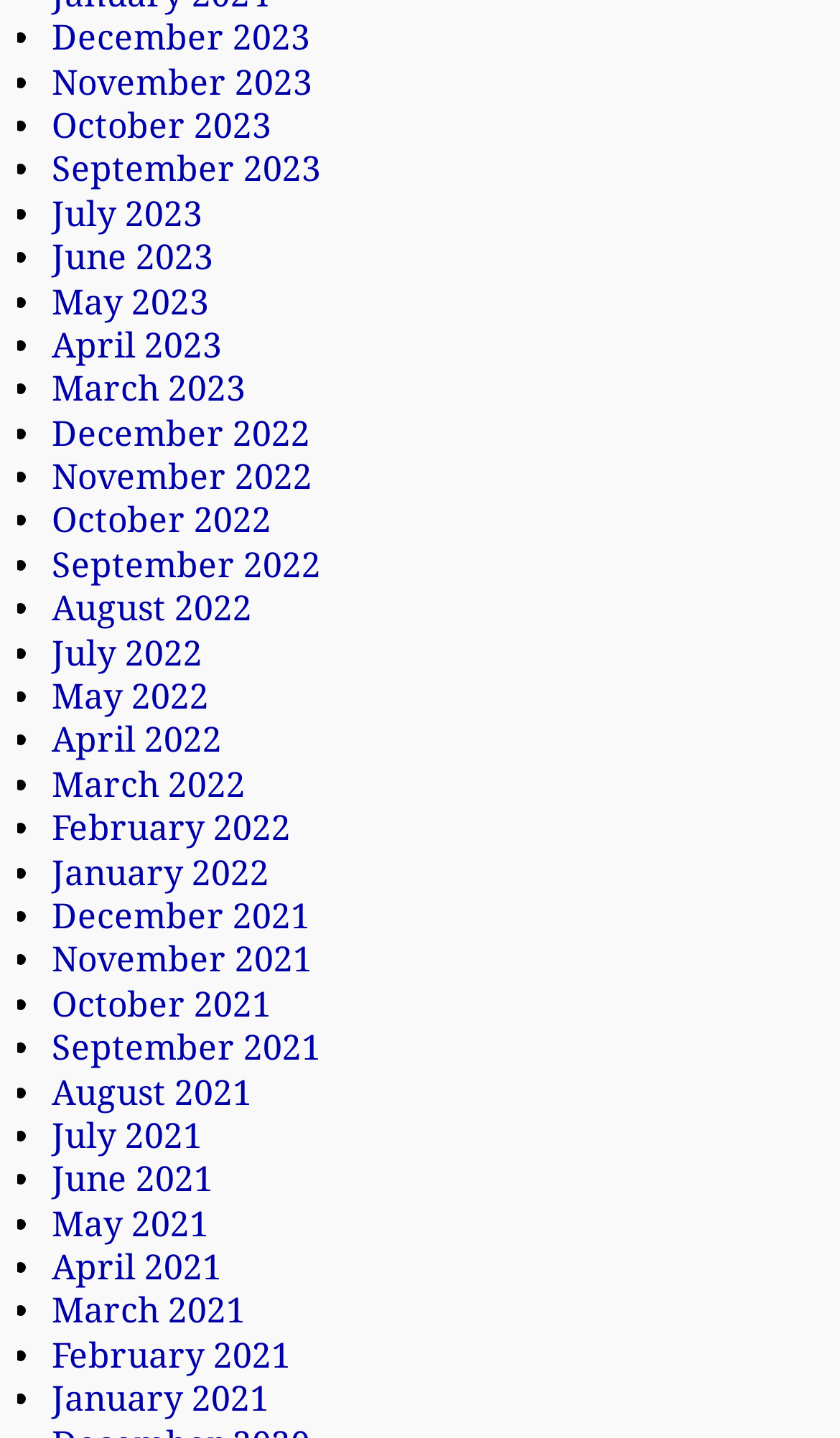Locate the bounding box coordinates of the clickable area needed to fulfill the instruction: "View more search options".

None